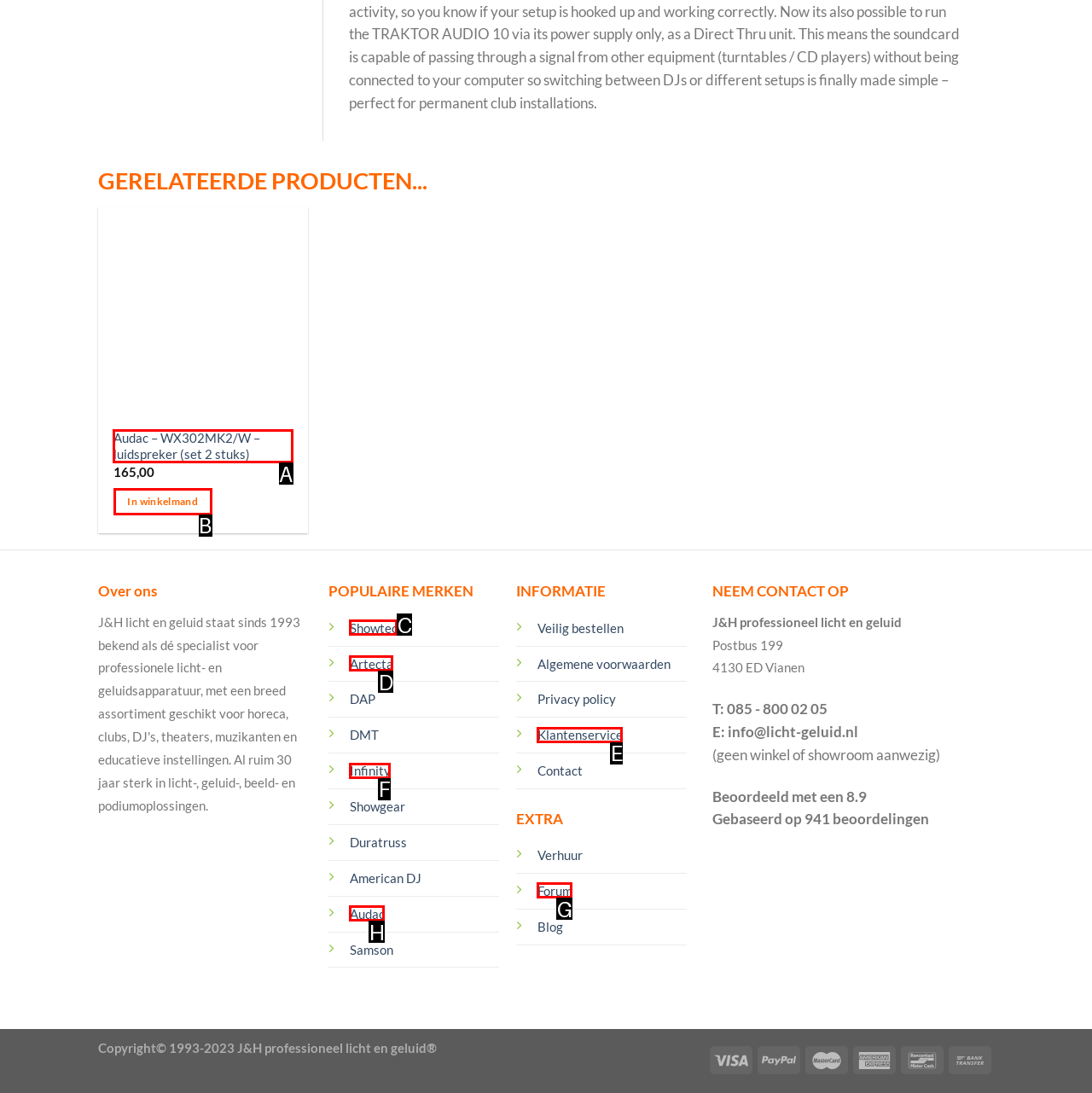For the task: Go to Home page, specify the letter of the option that should be clicked. Answer with the letter only.

None